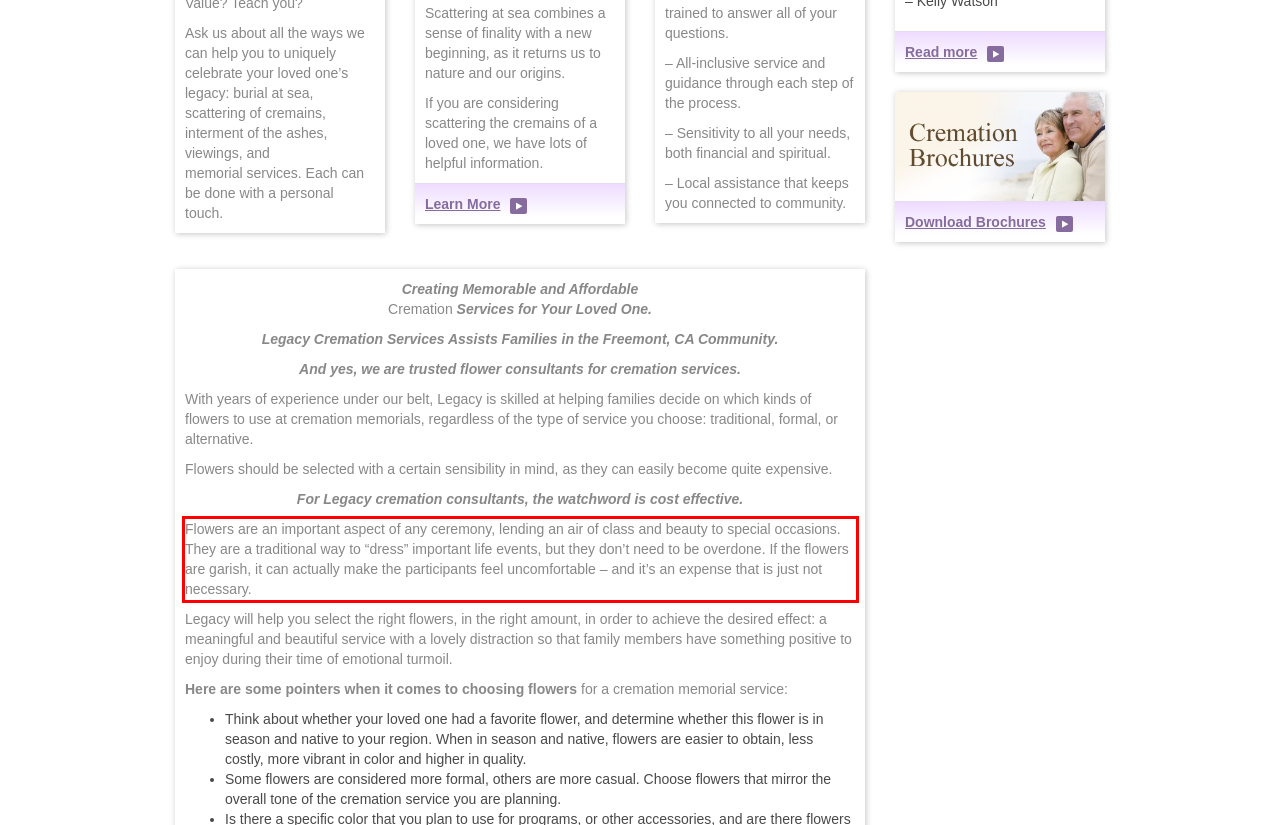The screenshot provided shows a webpage with a red bounding box. Apply OCR to the text within this red bounding box and provide the extracted content.

Flowers are an important aspect of any ceremony, lending an air of class and beauty to special occasions. They are a traditional way to “dress” important life events, but they don’t need to be overdone. If the flowers are garish, it can actually make the participants feel uncomfortable – and it’s an expense that is just not necessary.